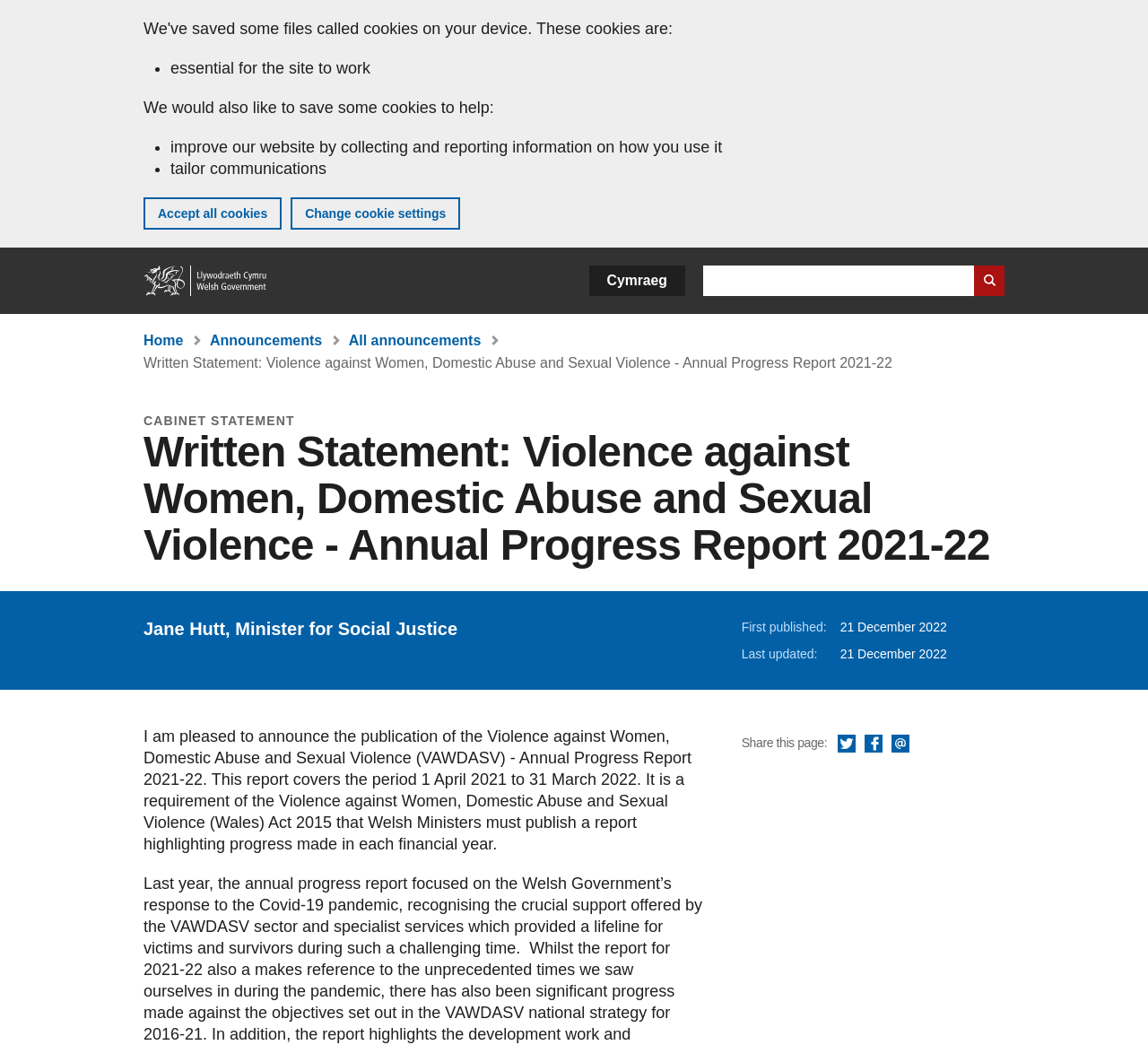Please provide a detailed answer to the question below based on the screenshot: 
What is the topic of the written statement?

I found the answer by looking at the heading element that says 'Written Statement: Violence against Women, Domestic Abuse and Sexual Violence - Annual Progress Report 2021-22' which is located at the top of the main content area of the page.